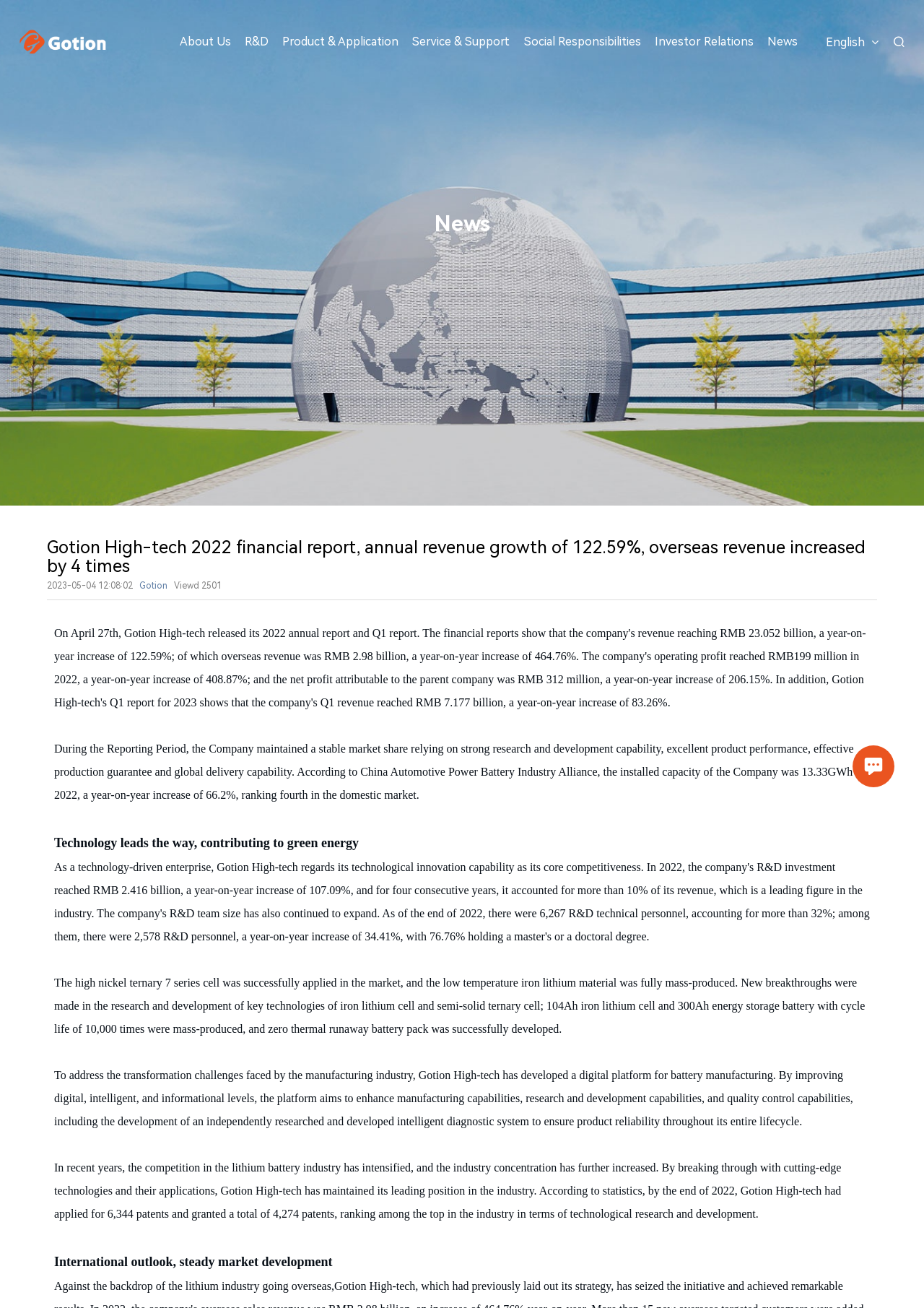Locate the bounding box coordinates of the element that should be clicked to execute the following instruction: "Click on About Us".

[0.194, 0.019, 0.25, 0.045]